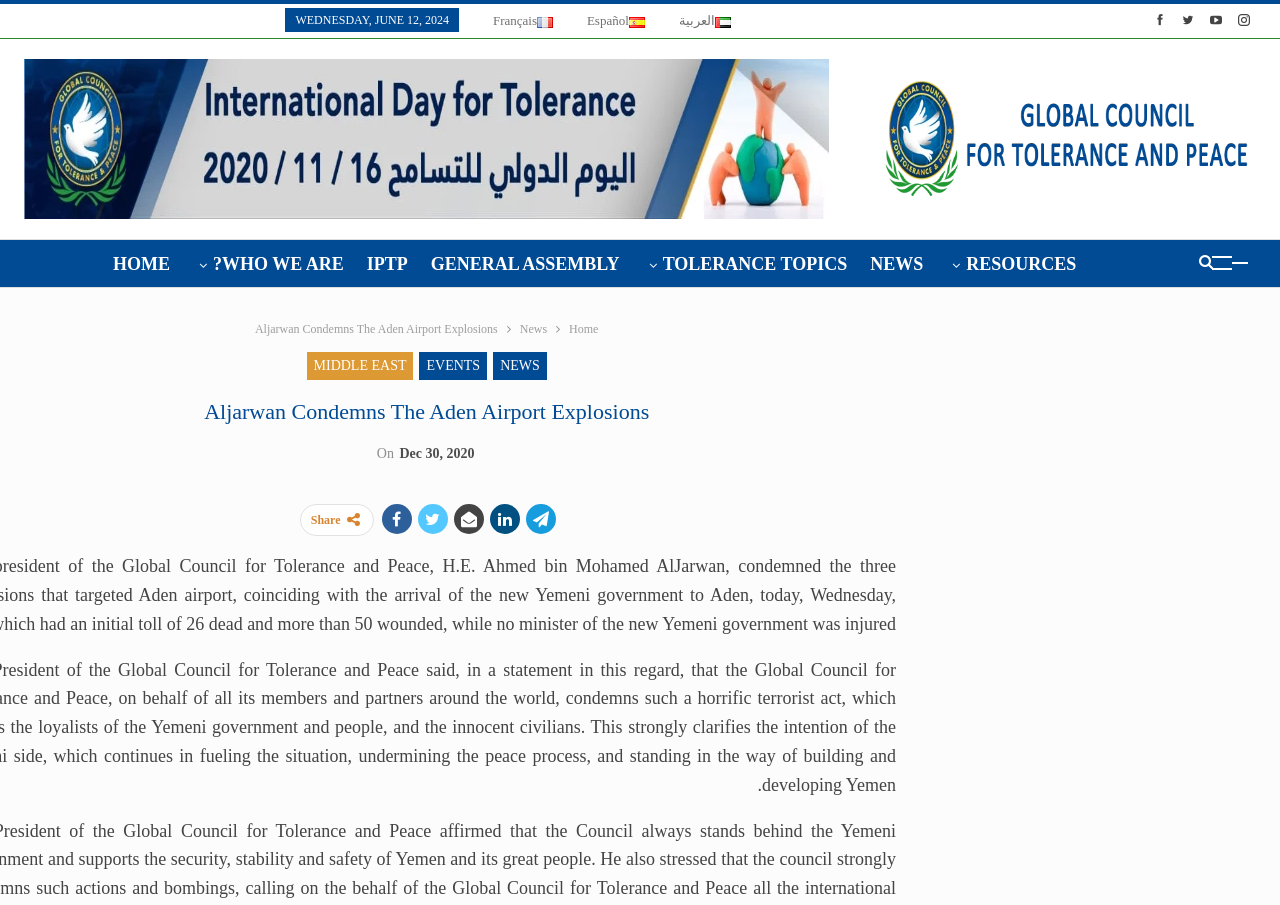Please determine the bounding box coordinates of the section I need to click to accomplish this instruction: "Select the 'Français' language option".

[0.382, 0.014, 0.432, 0.031]